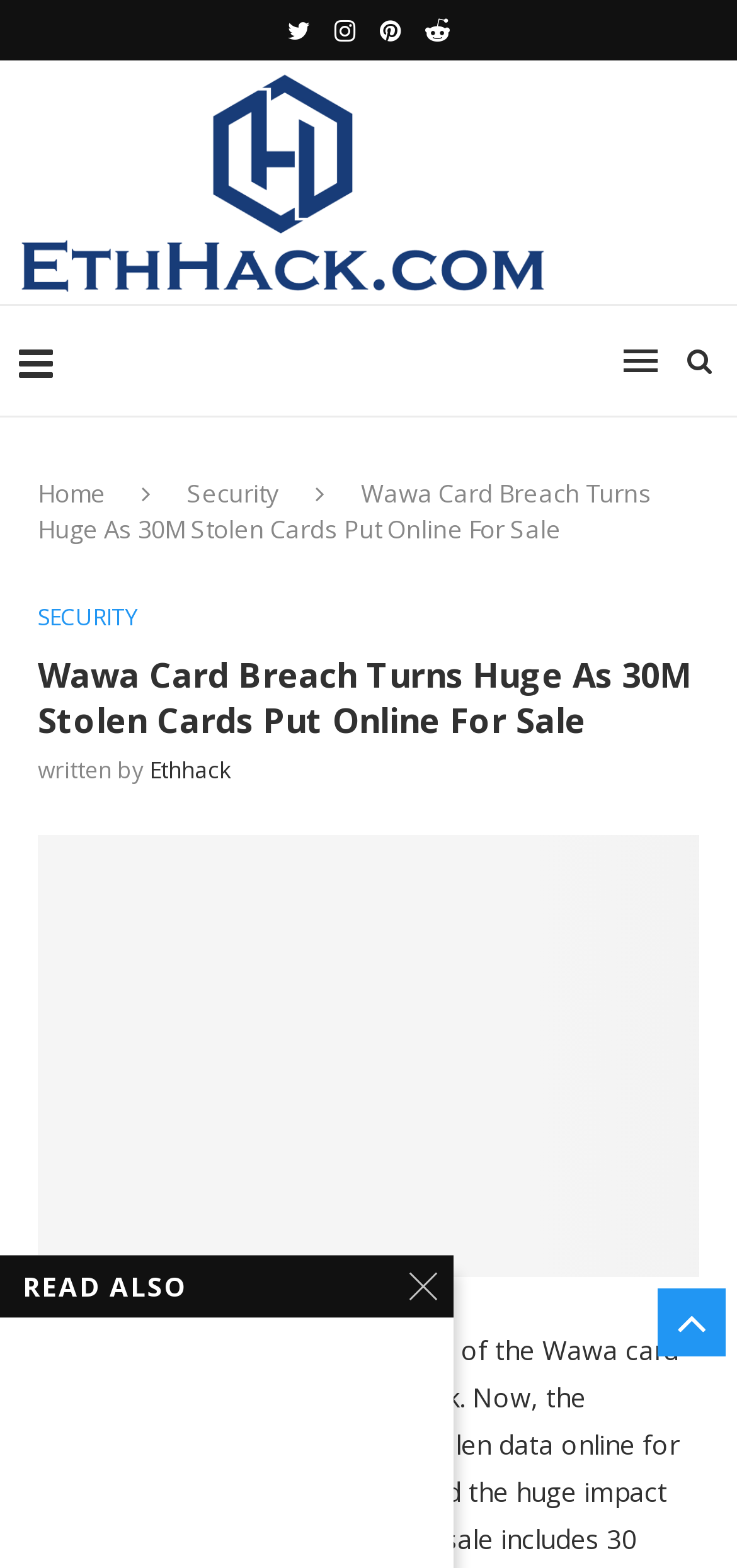Answer the question using only one word or a concise phrase: Is there an image in the article?

Yes